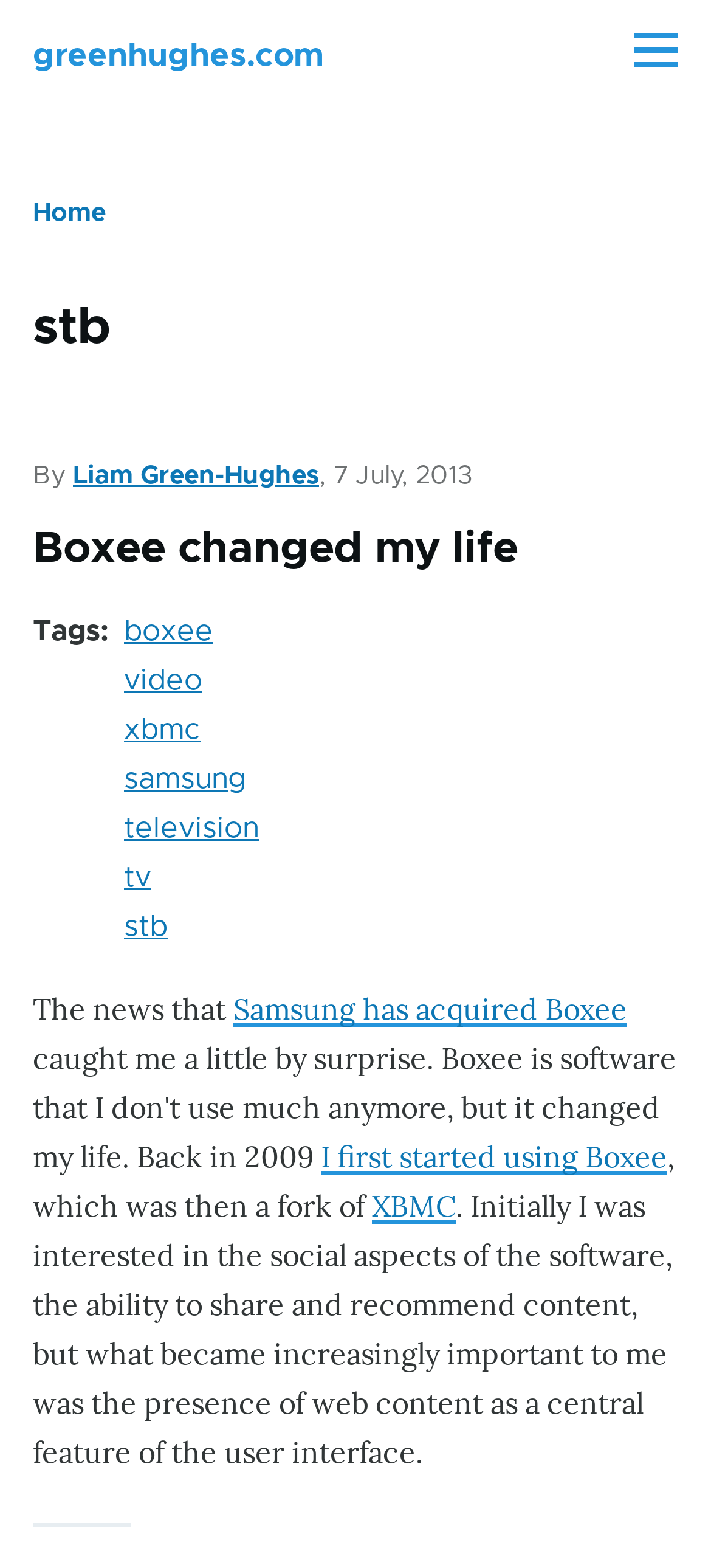Using the information in the image, give a comprehensive answer to the question: 
What is the type of content shared in the article?

The article mentions that the author was interested in the social aspects of the software, but what became increasingly important was the presence of web content as a central feature of the user interface.